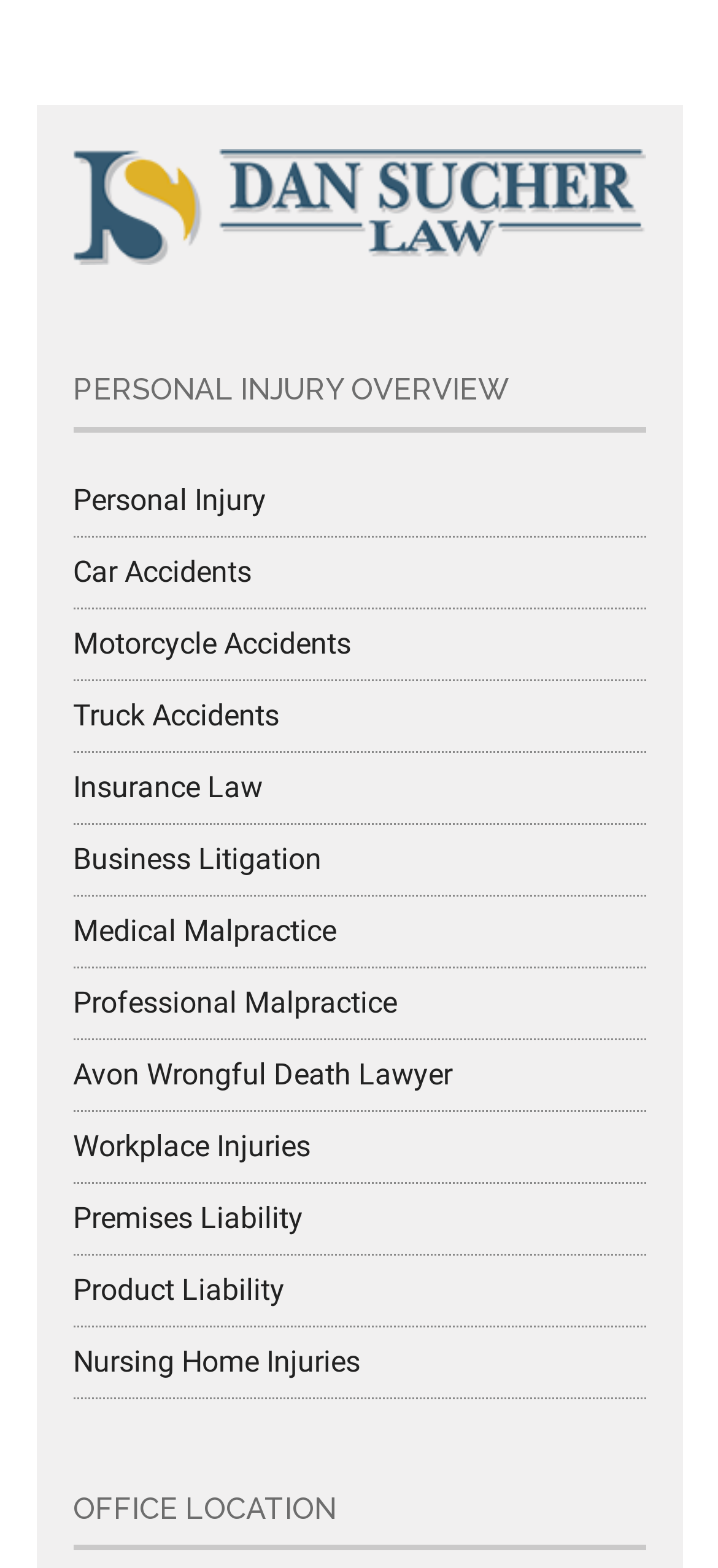Answer the following query with a single word or phrase:
How many types of accidents are listed on the webpage?

4